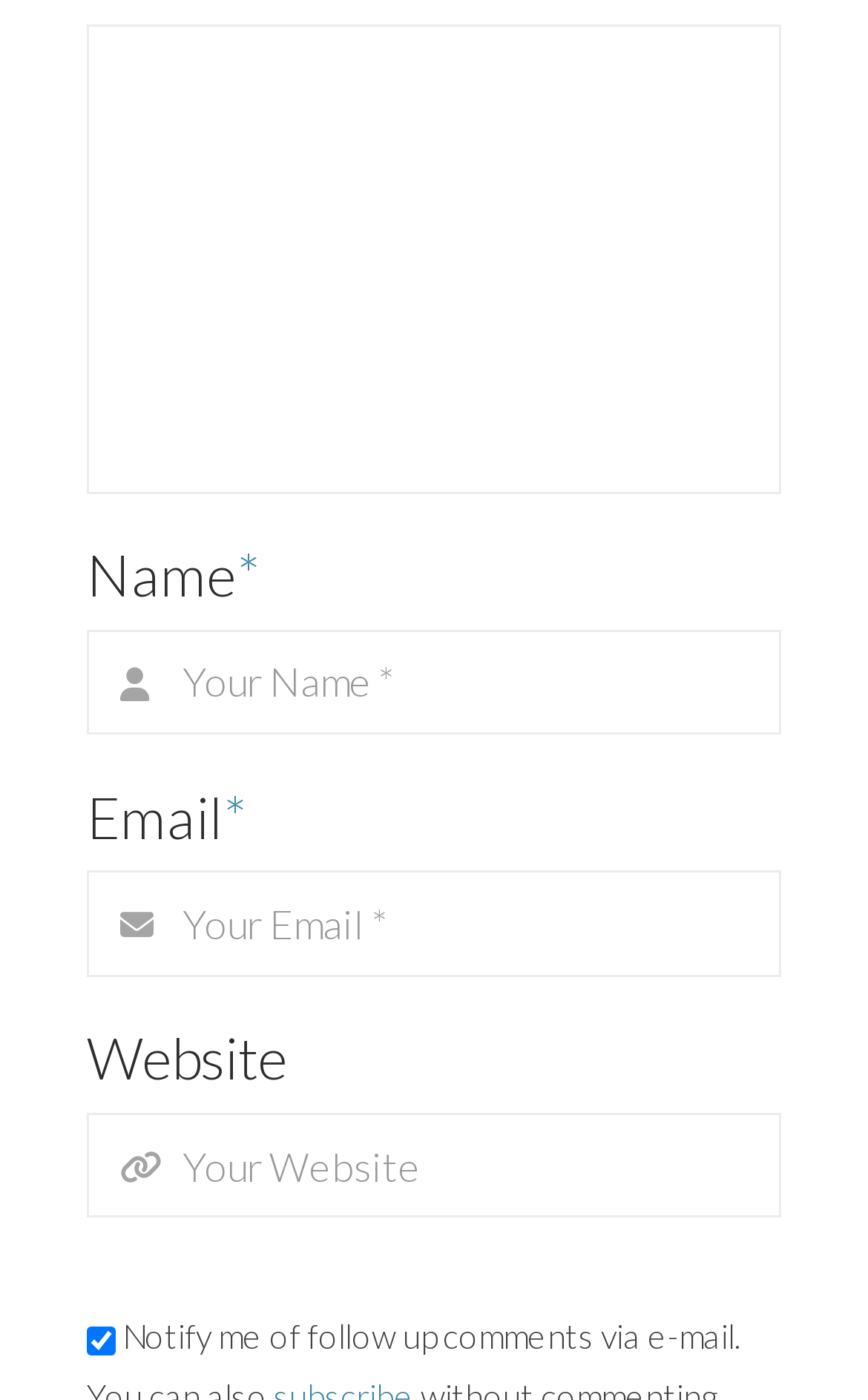Using the element description parent_node: Comment * name="comment", predict the bounding box coordinates for the UI element. Provide the coordinates in (top-left x, top-left y, bottom-right x, bottom-right y) format with values ranging from 0 to 1.

[0.1, 0.017, 0.9, 0.352]